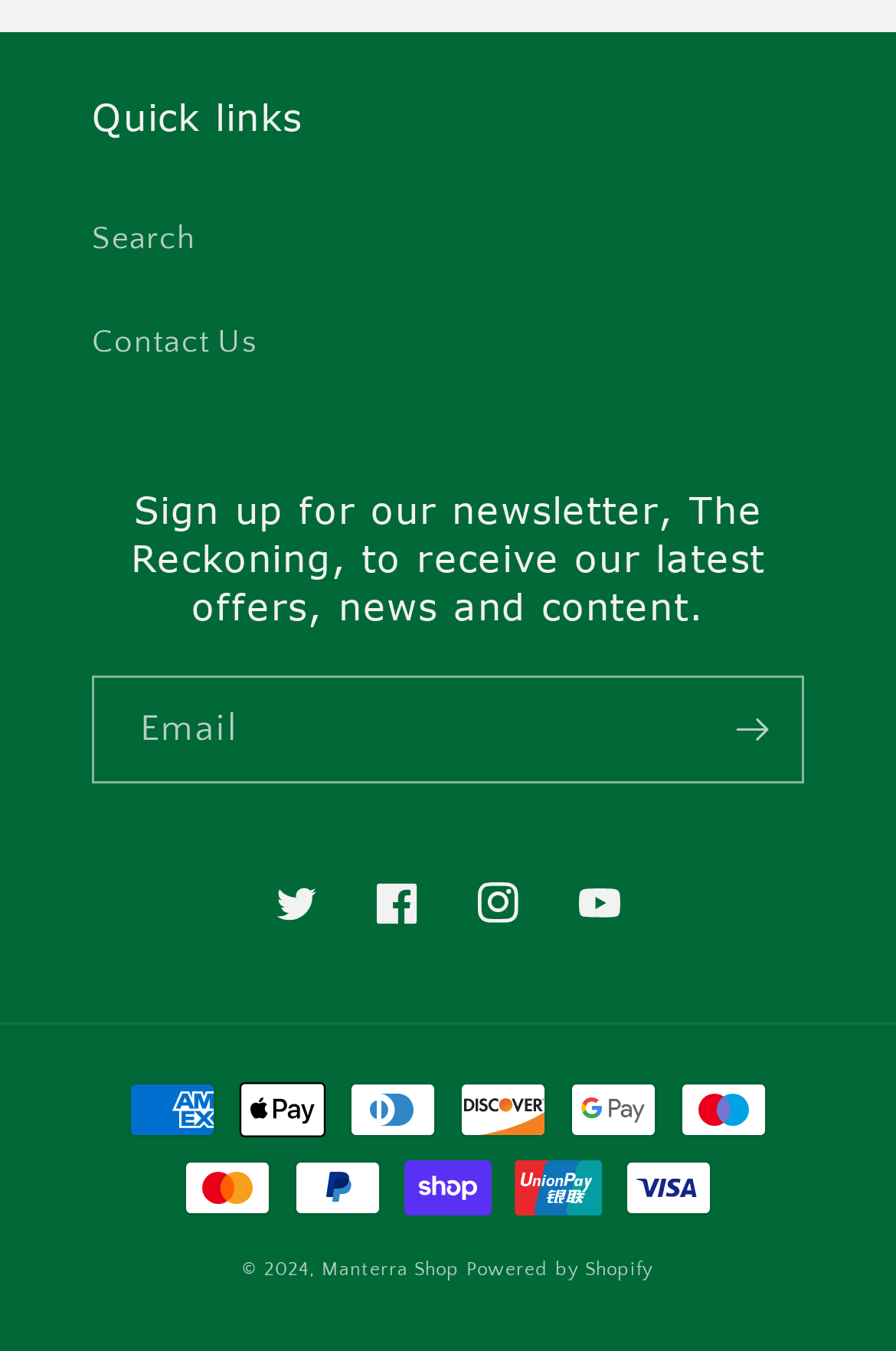Respond concisely with one word or phrase to the following query:
Who is the owner of the website?

Manterra Shop